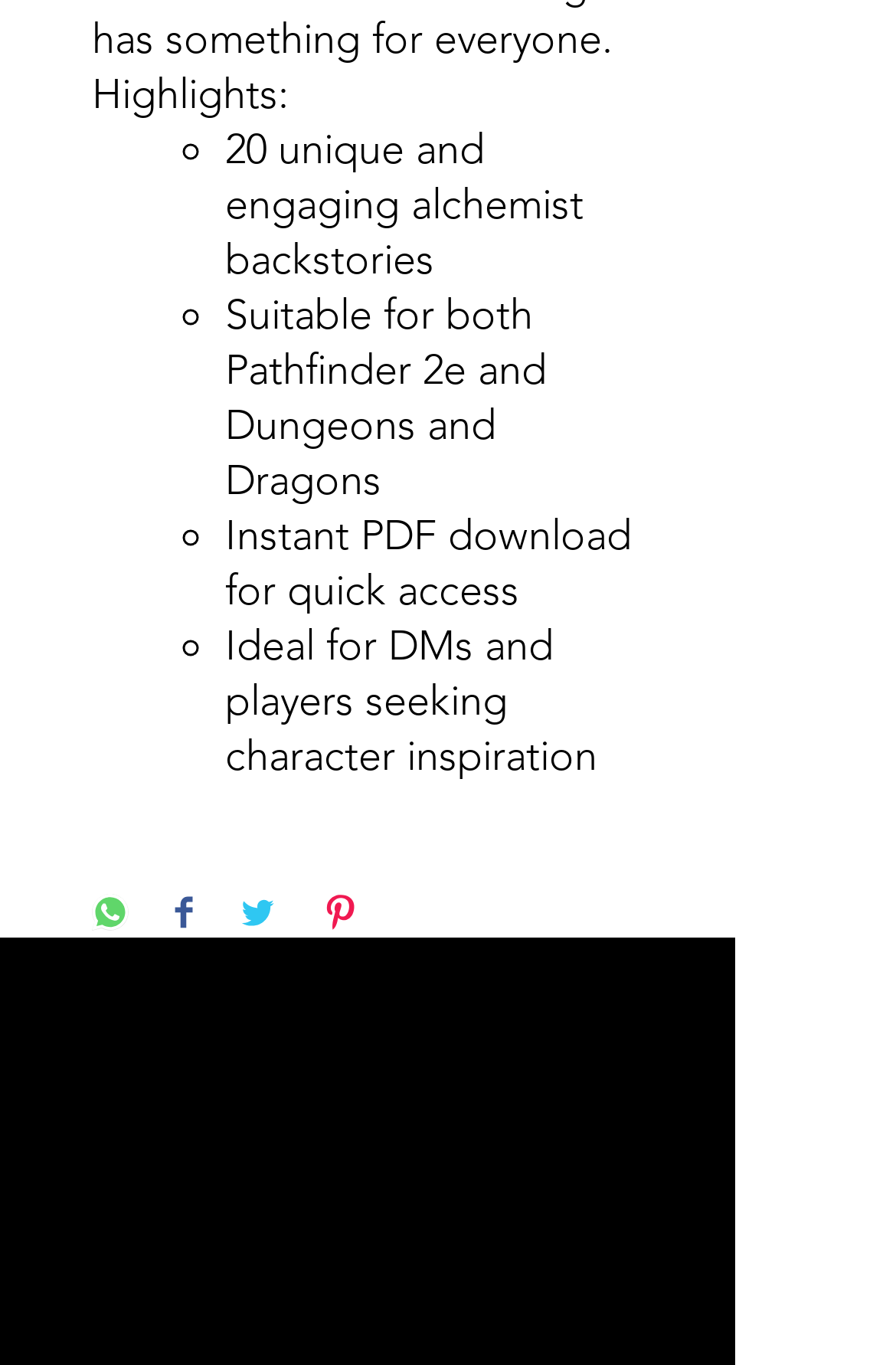Can you give a comprehensive explanation to the question given the content of the image?
What is the website builder used for creating the webpage?

The answer can be found in the footer of the webpage, which states 'Proudly created with Wix.com'.